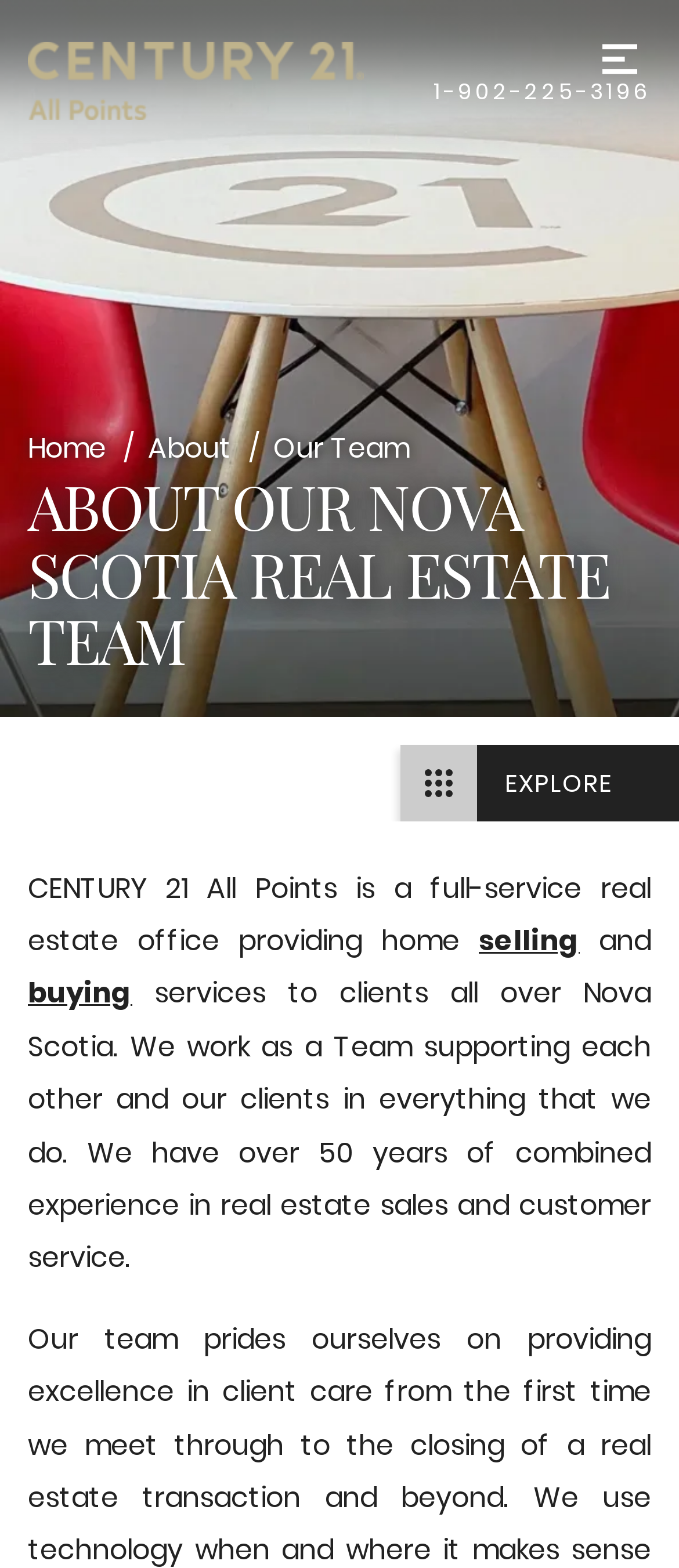Determine the bounding box coordinates of the region to click in order to accomplish the following instruction: "View the home page". Provide the coordinates as four float numbers between 0 and 1, specifically [left, top, right, bottom].

[0.041, 0.273, 0.167, 0.299]